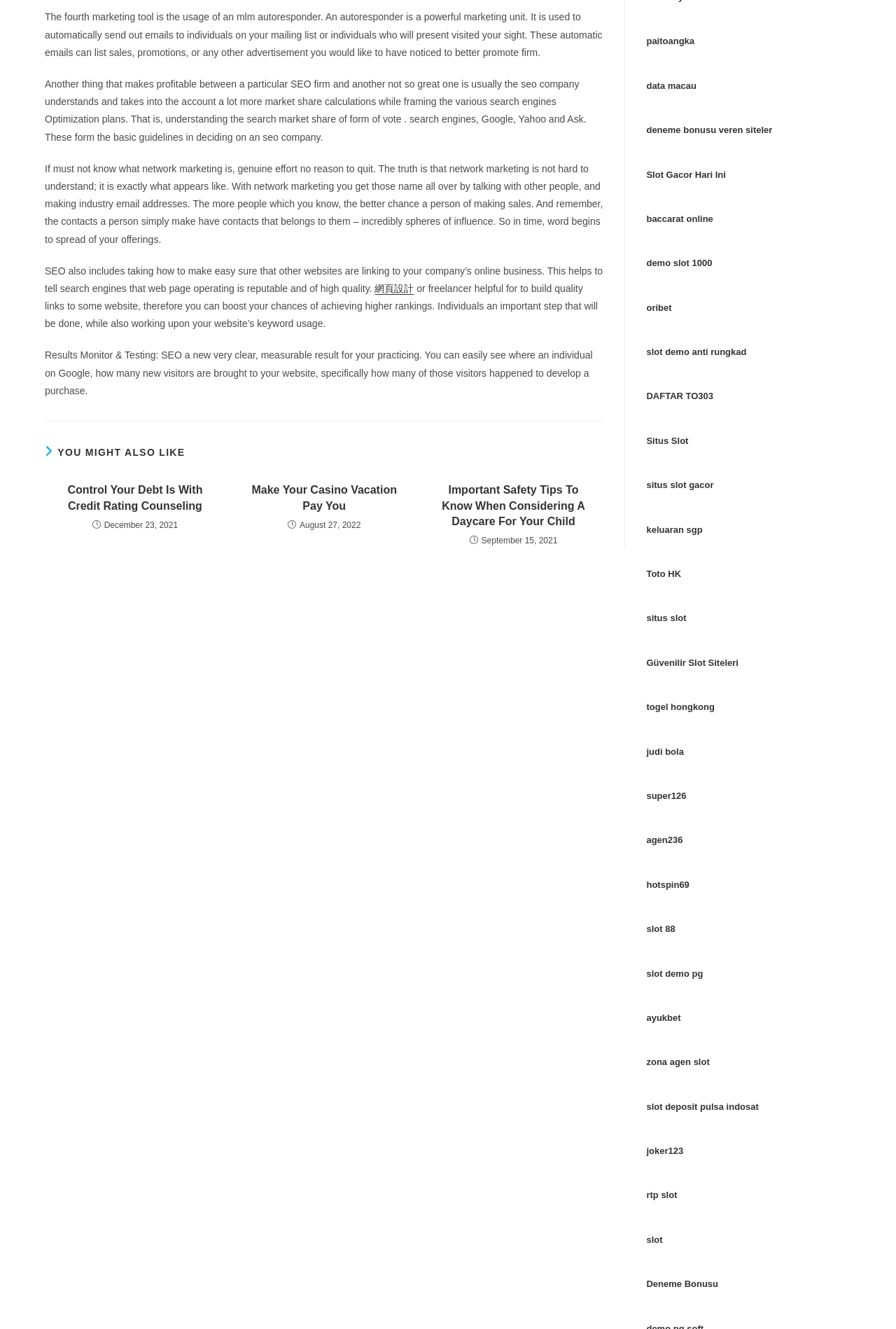Please determine the bounding box coordinates for the UI element described as: "oribet".

[0.721, 0.227, 0.75, 0.235]